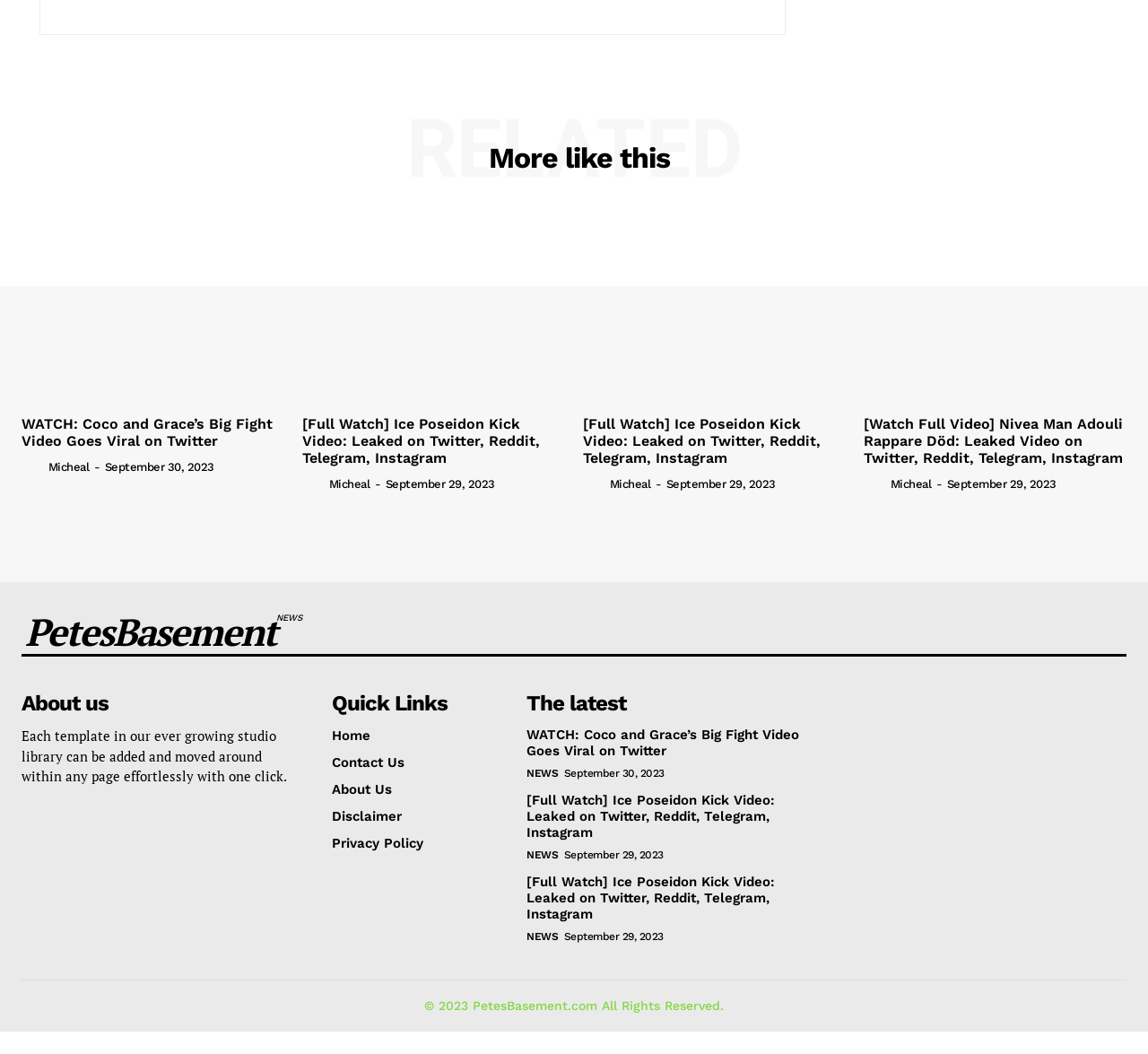Reply to the question below using a single word or brief phrase:
What is the date of the latest article?

September 30, 2023